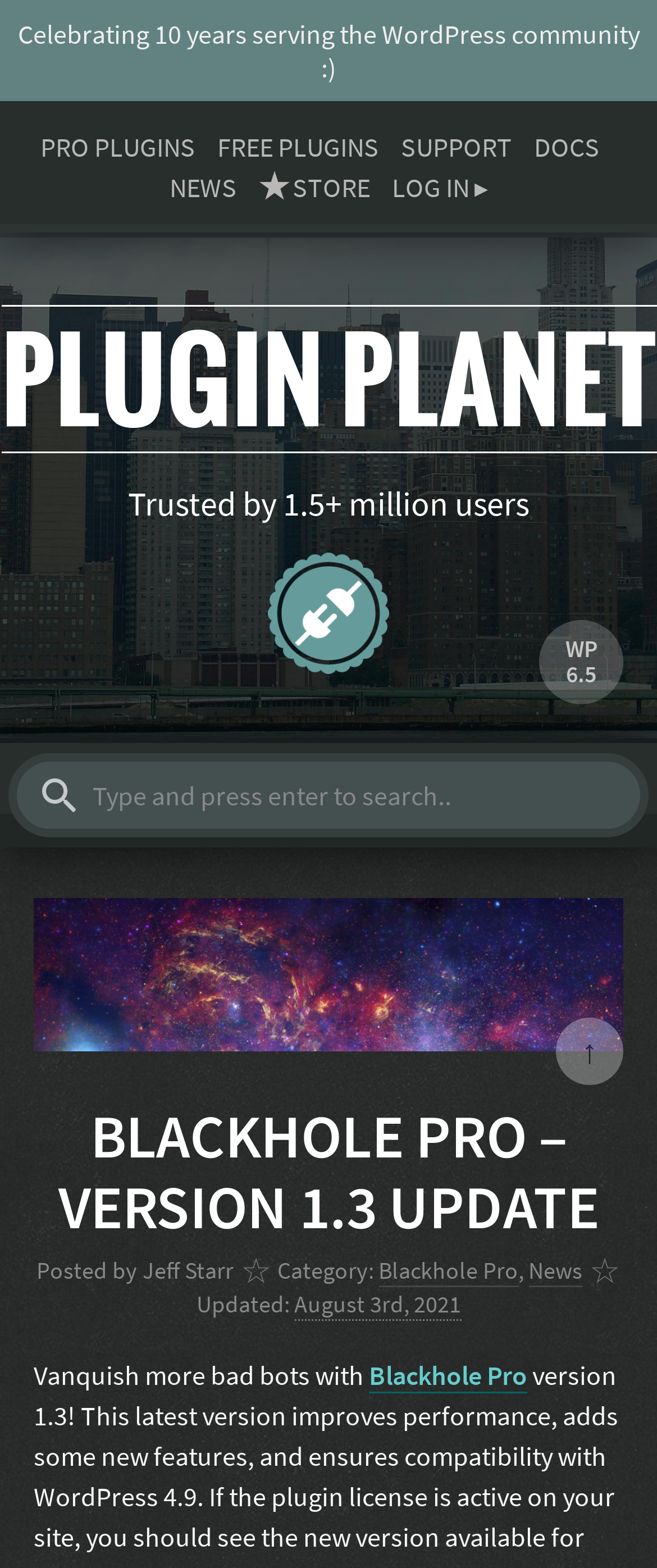When was the post updated?
Please provide a comprehensive answer based on the details in the screenshot.

I found the answer by looking at the static text 'Updated:' and the date 'August 3rd, 2021' which suggests that the post was updated on this date.